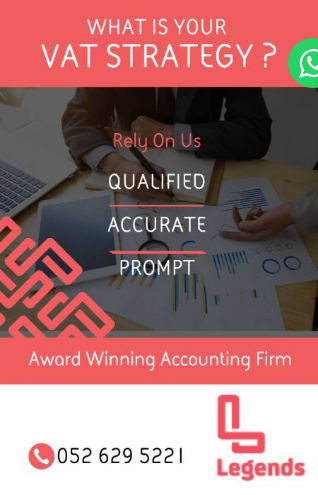Provide a one-word or one-phrase answer to the question:
What is the phone number provided for inquiries?

052 629 5221